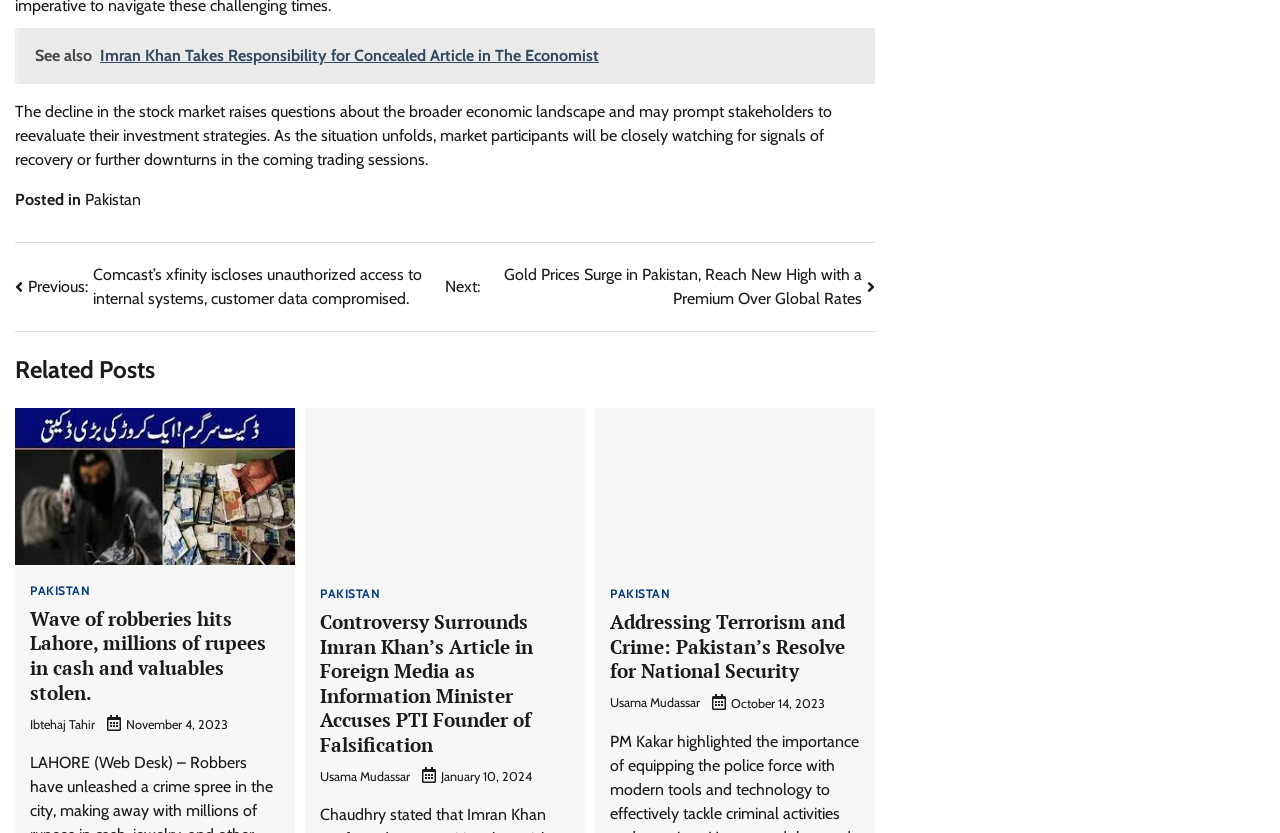Provide your answer to the question using just one word or phrase: What is the topic of the article?

Economy